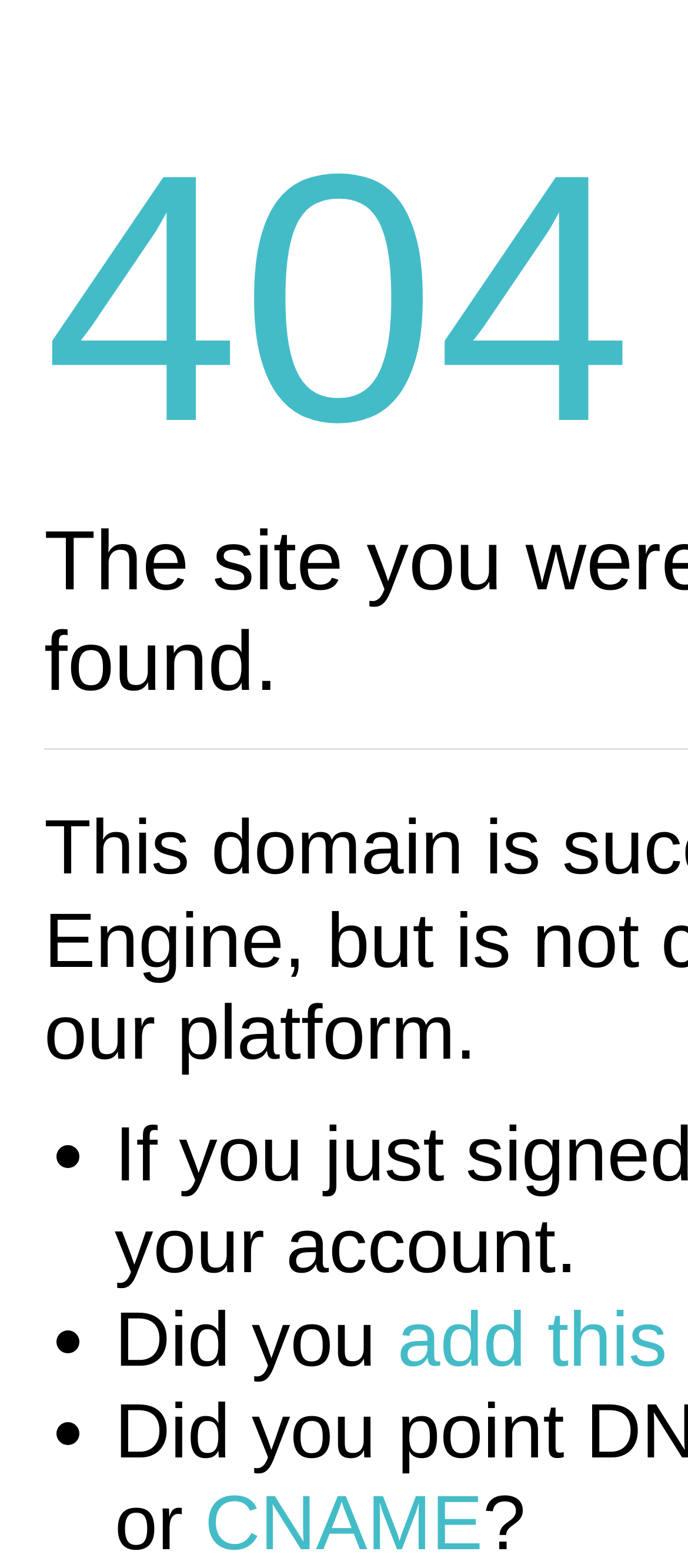What is the first bullet point?
Refer to the image and provide a thorough answer to the question.

The first bullet point is represented by a list marker '•' which is located at the top of the webpage with a bounding box coordinate of [0.079, 0.707, 0.118, 0.766].